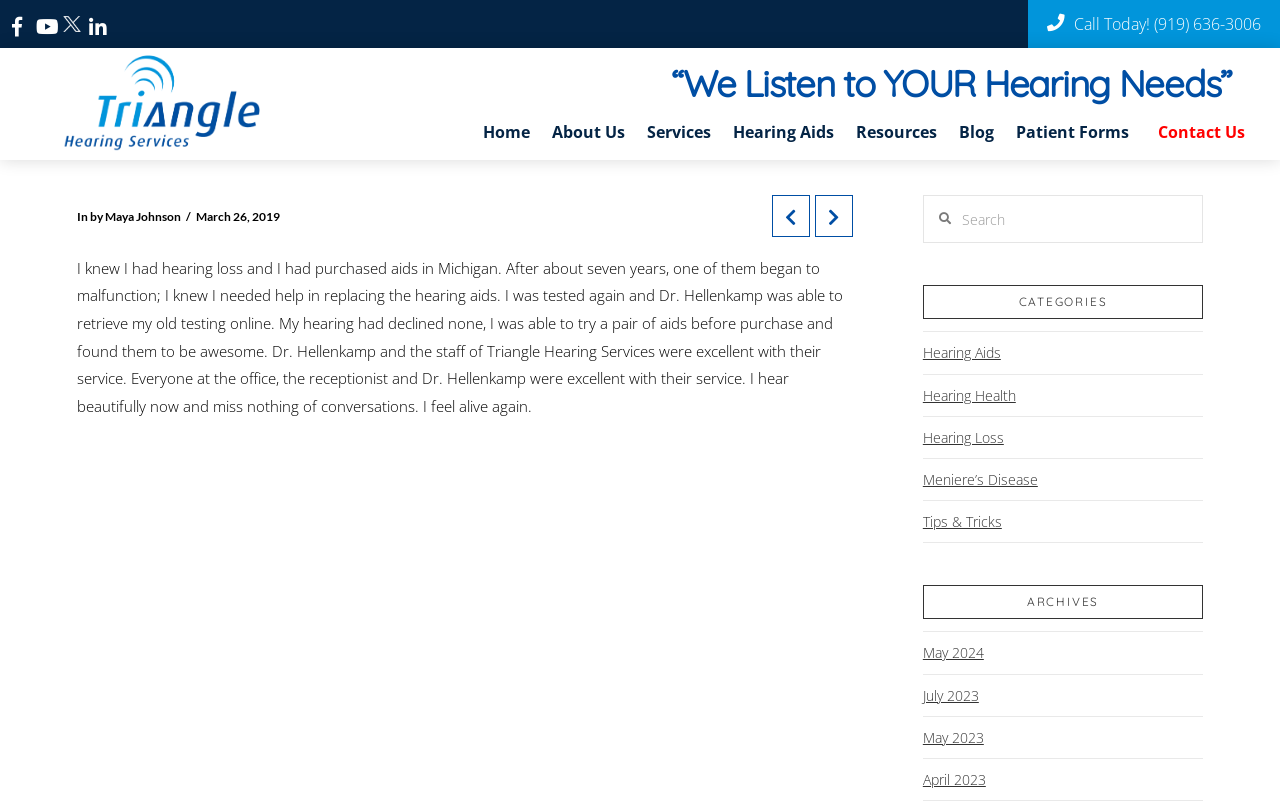Show the bounding box coordinates for the HTML element described as: "July 2023".

[0.721, 0.837, 0.765, 0.888]